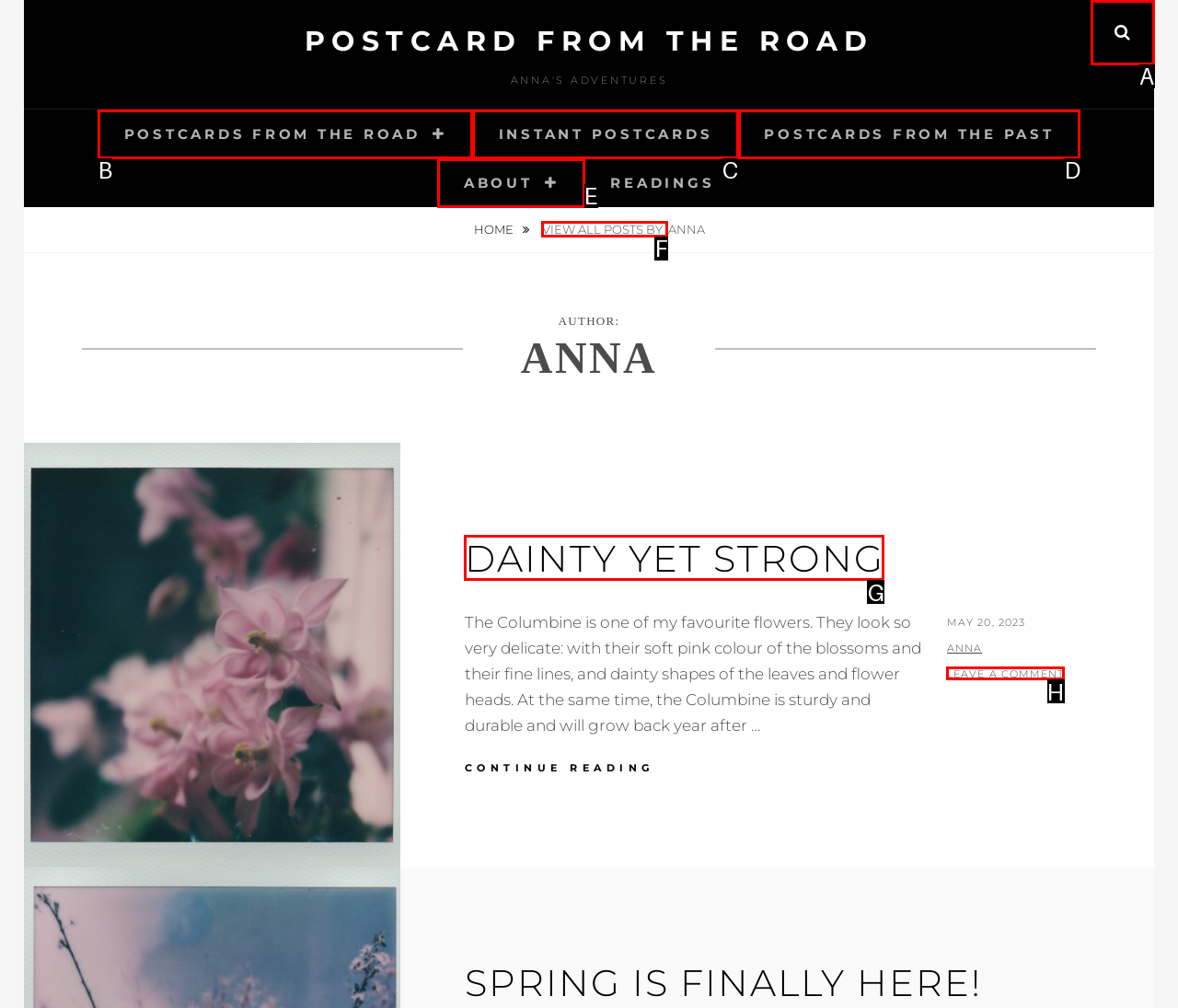Choose the letter that corresponds to the correct button to accomplish the task: view all posts by Anna
Reply with the letter of the correct selection only.

F